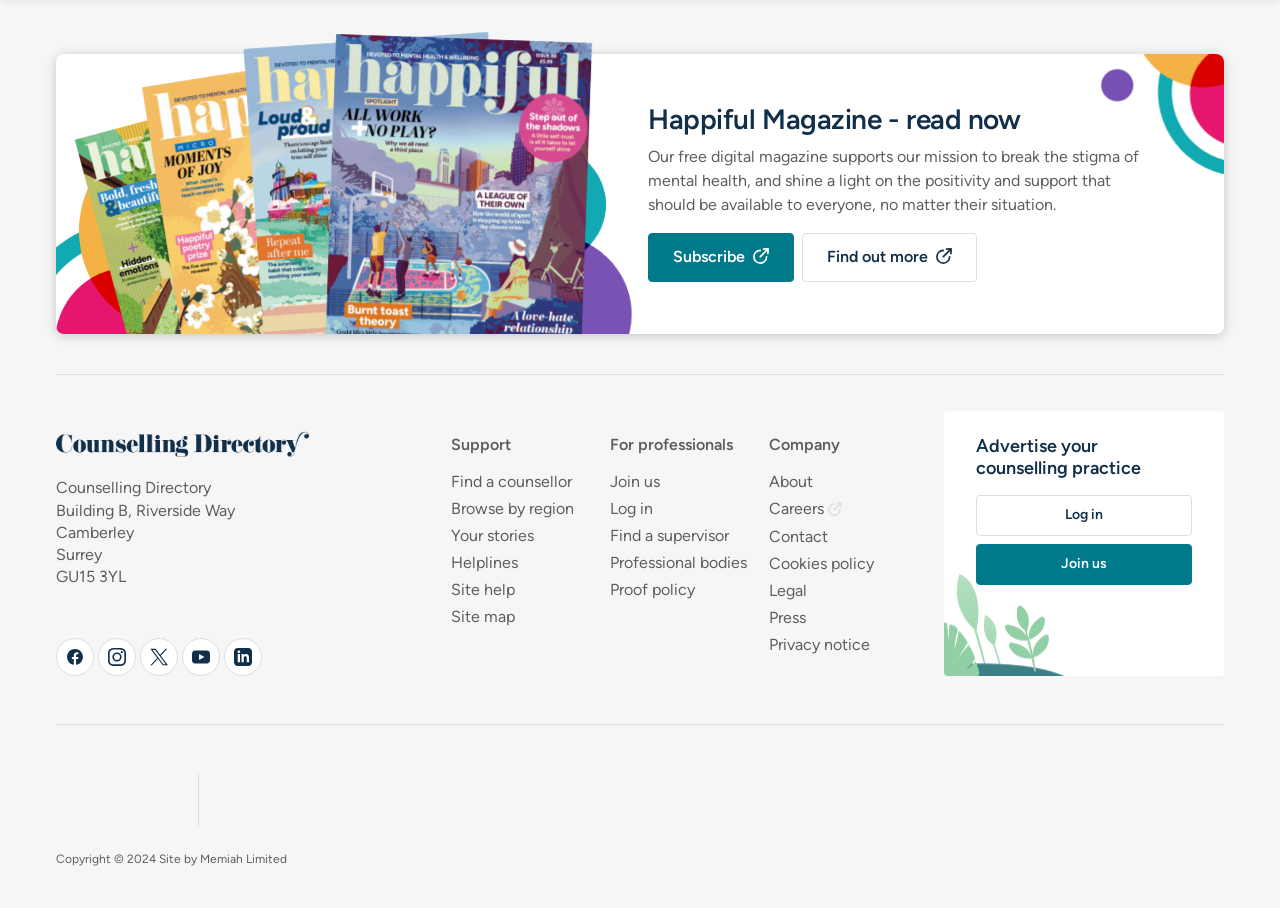Please identify the bounding box coordinates of the area that needs to be clicked to fulfill the following instruction: "Contact Happiful."

[0.601, 0.579, 0.647, 0.604]